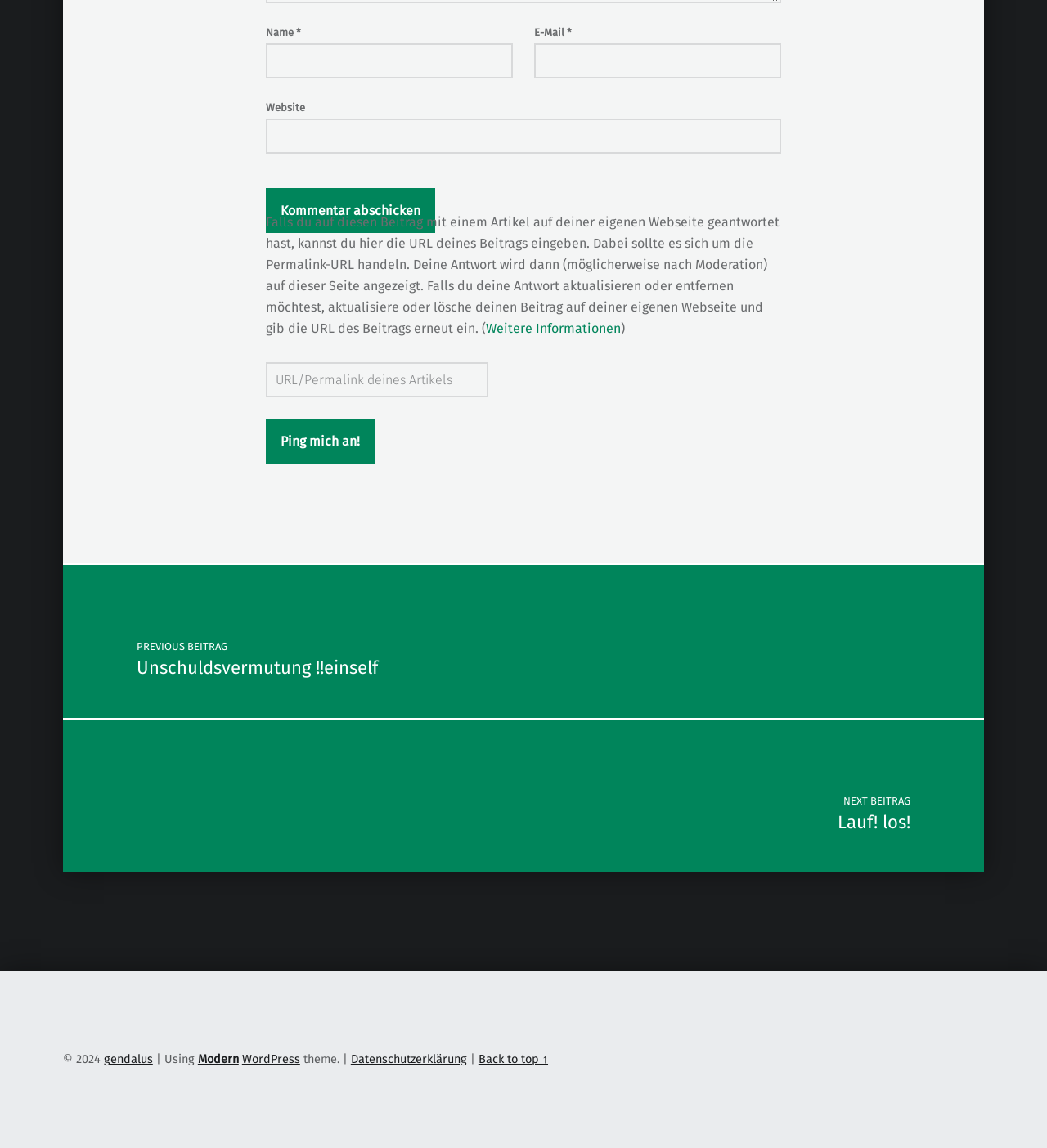Please give a one-word or short phrase response to the following question: 
What is the purpose of the 'Name' textbox?

To enter name